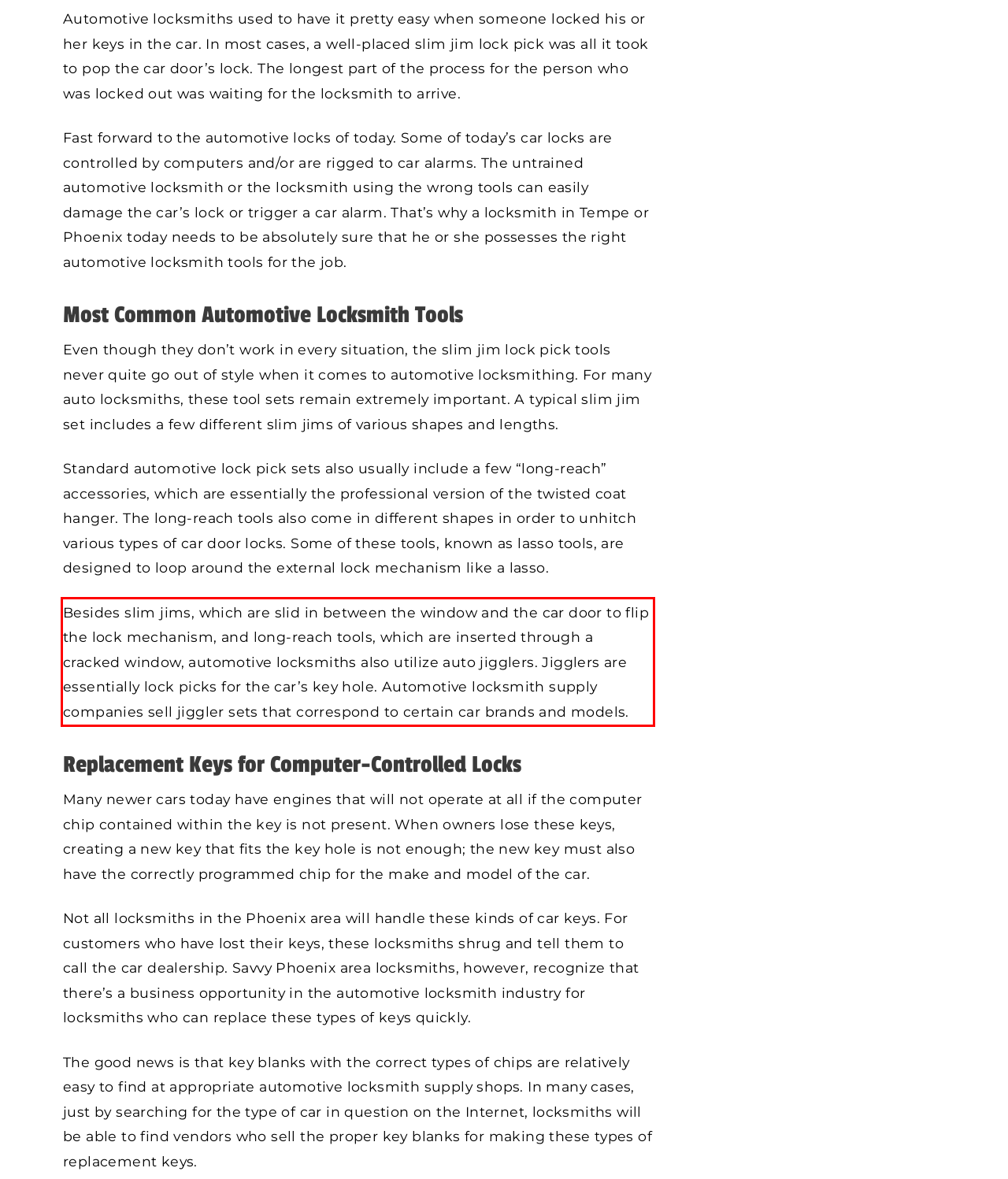Please perform OCR on the text within the red rectangle in the webpage screenshot and return the text content.

Besides slim jims, which are slid in between the window and the car door to flip the lock mechanism, and long-reach tools, which are inserted through a cracked window, automotive locksmiths also utilize auto jigglers. Jigglers are essentially lock picks for the car’s key hole. Automotive locksmith supply companies sell jiggler sets that correspond to certain car brands and models.